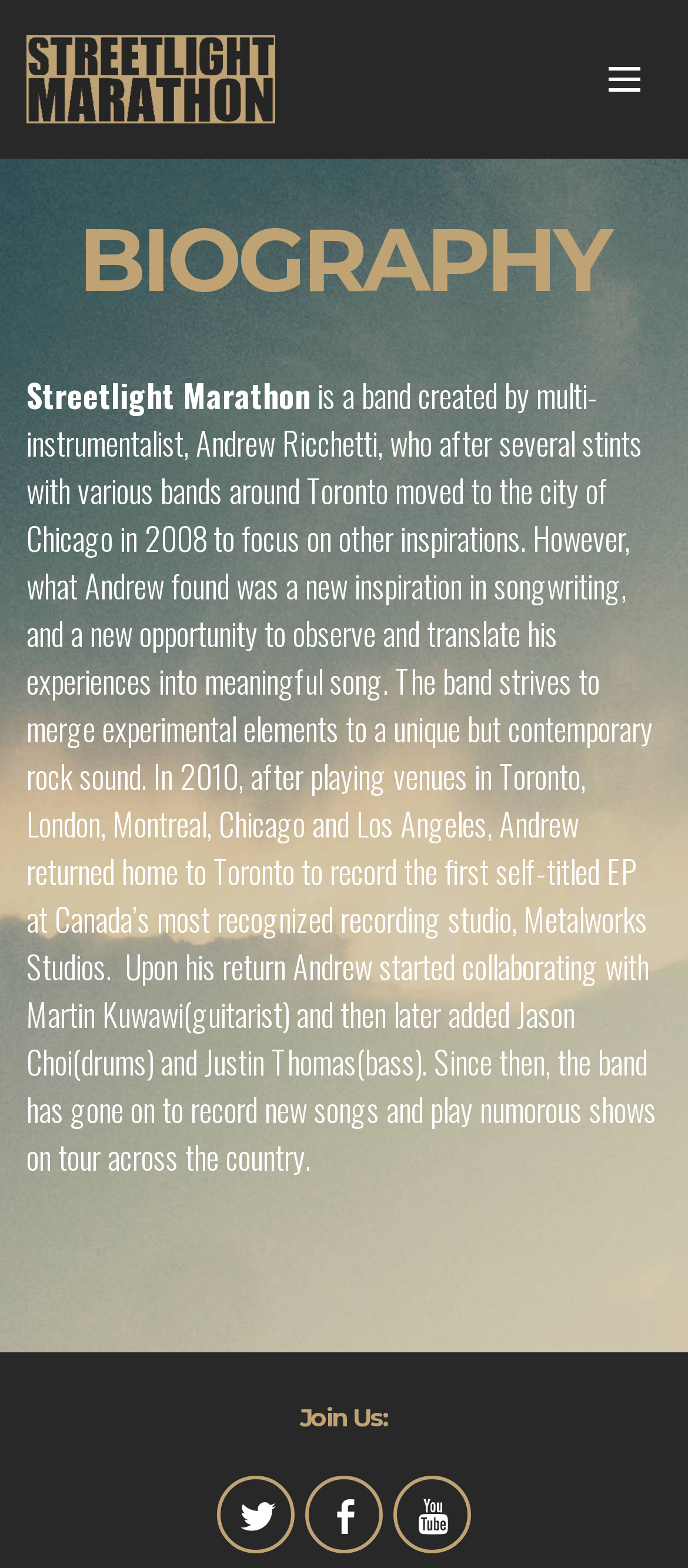Predict the bounding box of the UI element based on this description: "parent_node: HOME".

[0.854, 0.04, 0.962, 0.061]